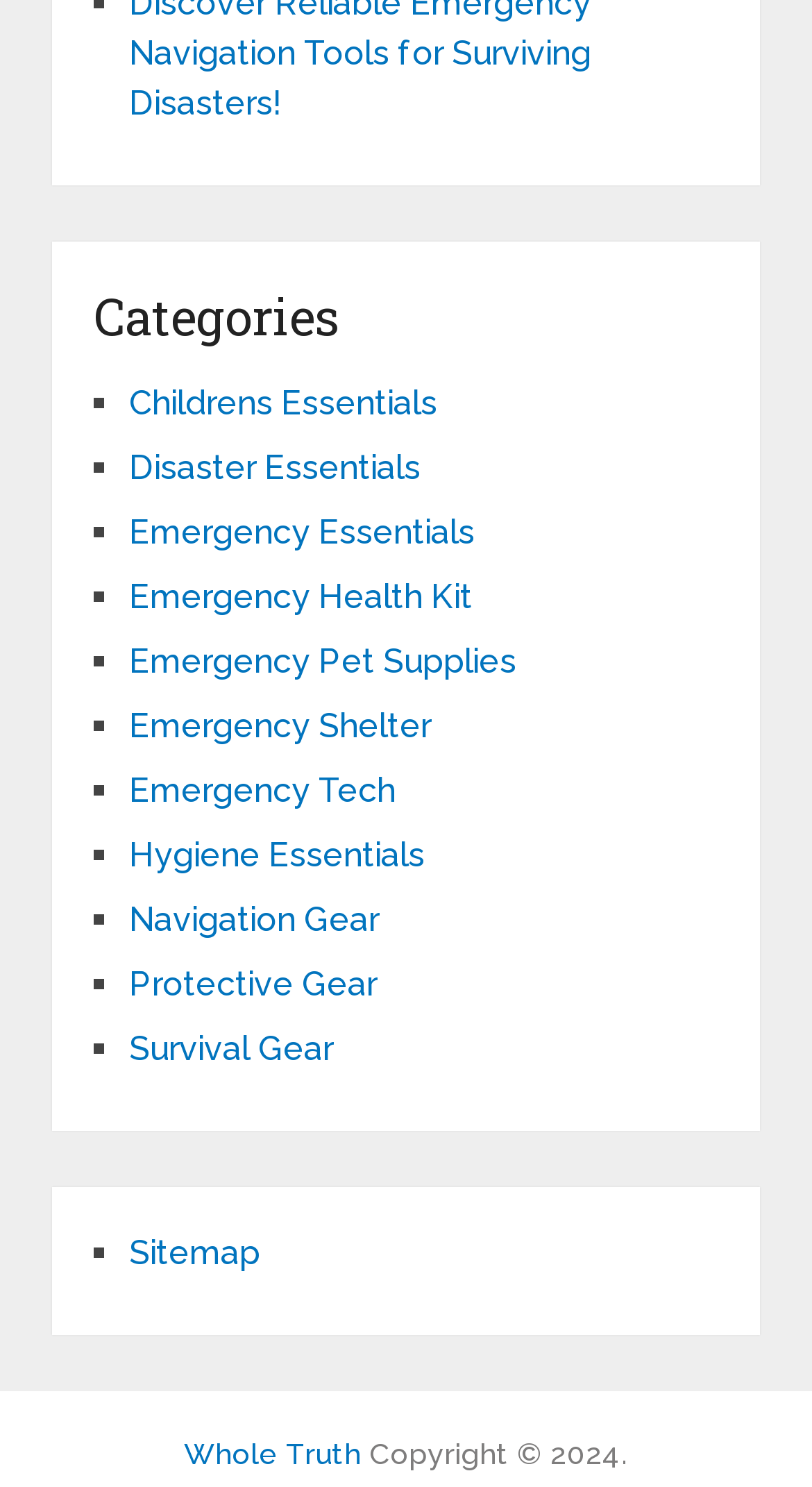From the element description: "Sitemap", extract the bounding box coordinates of the UI element. The coordinates should be expressed as four float numbers between 0 and 1, in the order [left, top, right, bottom].

[0.159, 0.828, 0.32, 0.855]